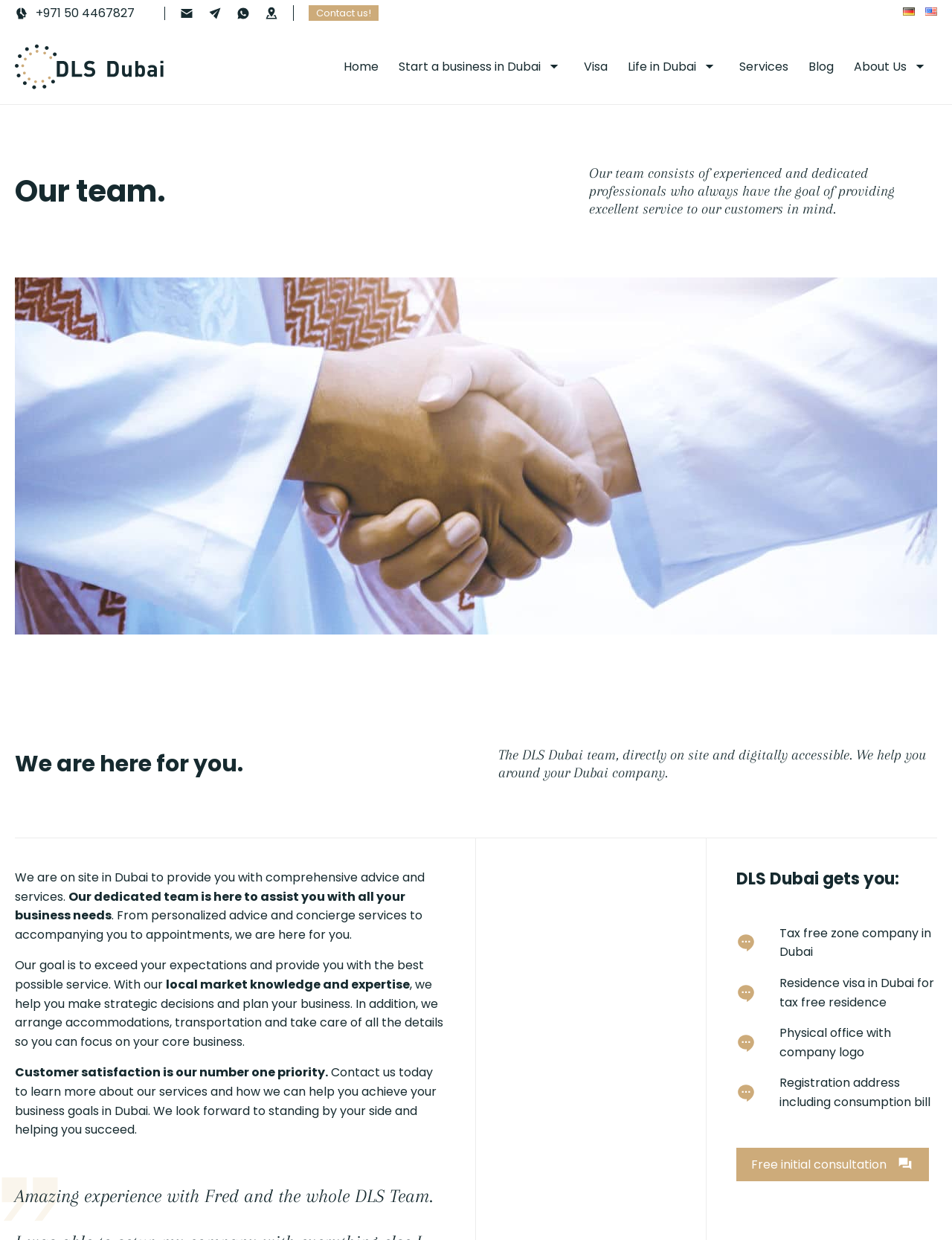Determine the bounding box coordinates of the element that should be clicked to execute the following command: "Call the phone number".

[0.038, 0.003, 0.141, 0.018]